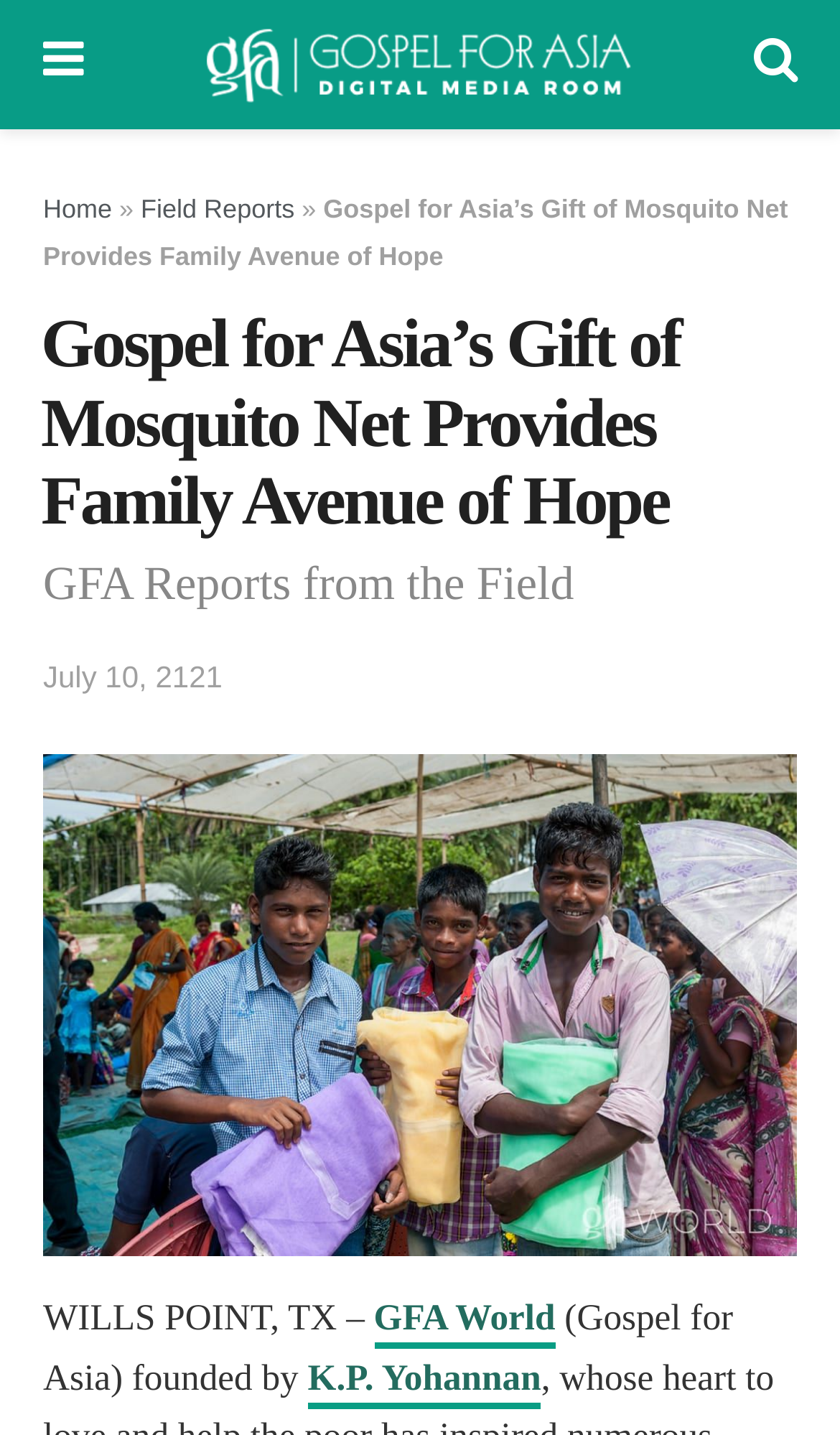What is the name of the organization mentioned?
Refer to the image and provide a concise answer in one word or phrase.

GFA World